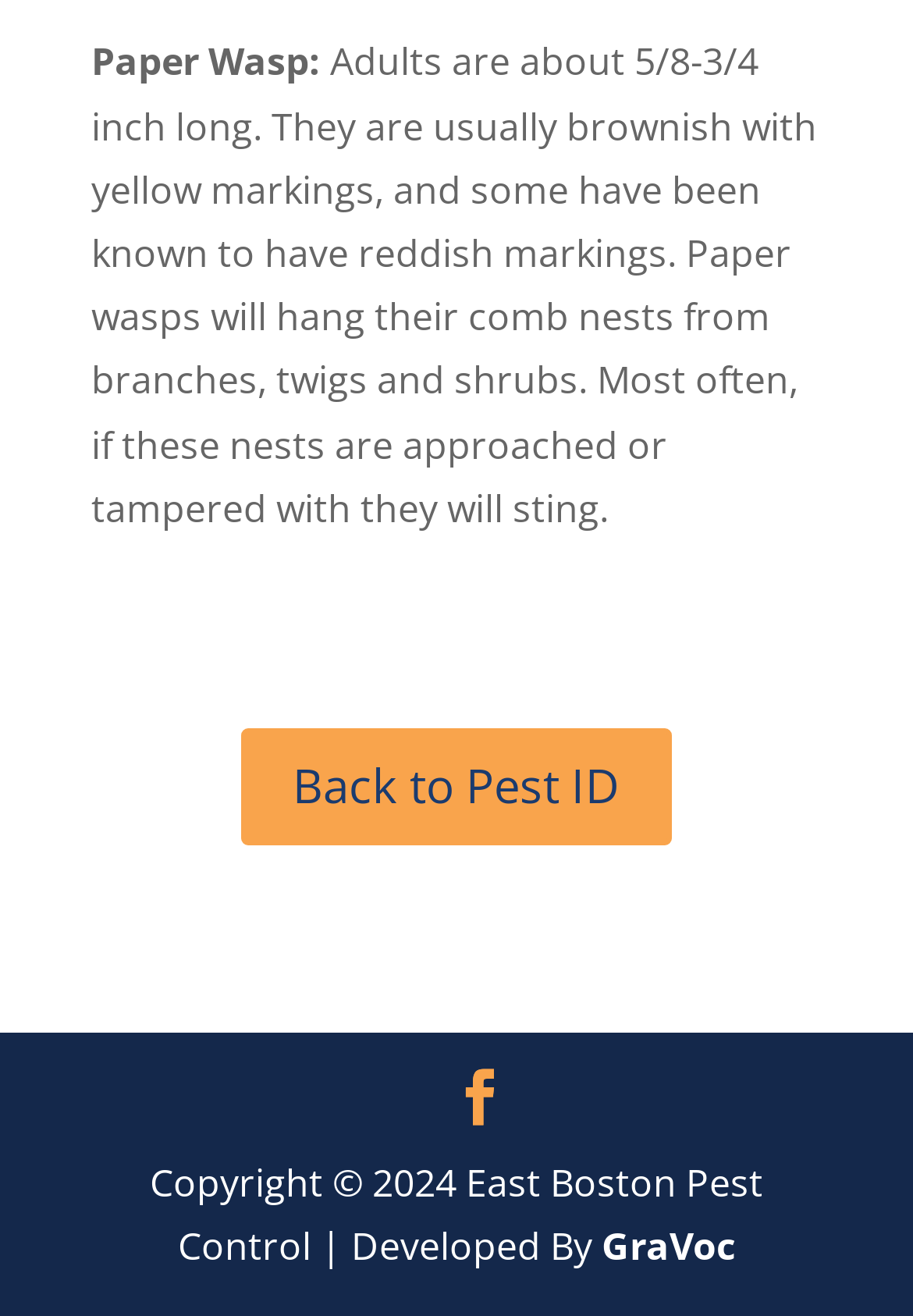Provide a brief response to the question below using a single word or phrase: 
What is the copyright year of the website?

2024